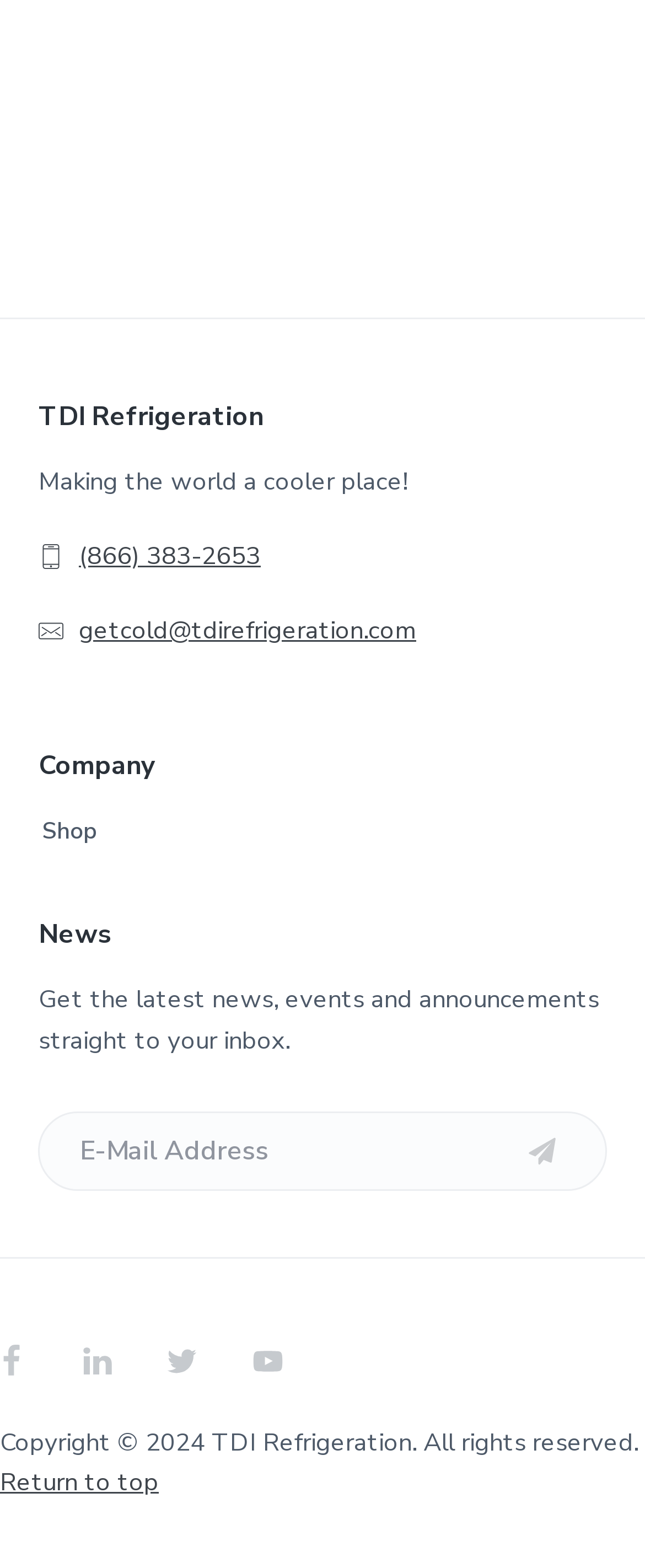What is the company name?
Please analyze the image and answer the question with as much detail as possible.

The company name can be found in the heading element at the top of the webpage, which reads 'TDI Refrigeration'.